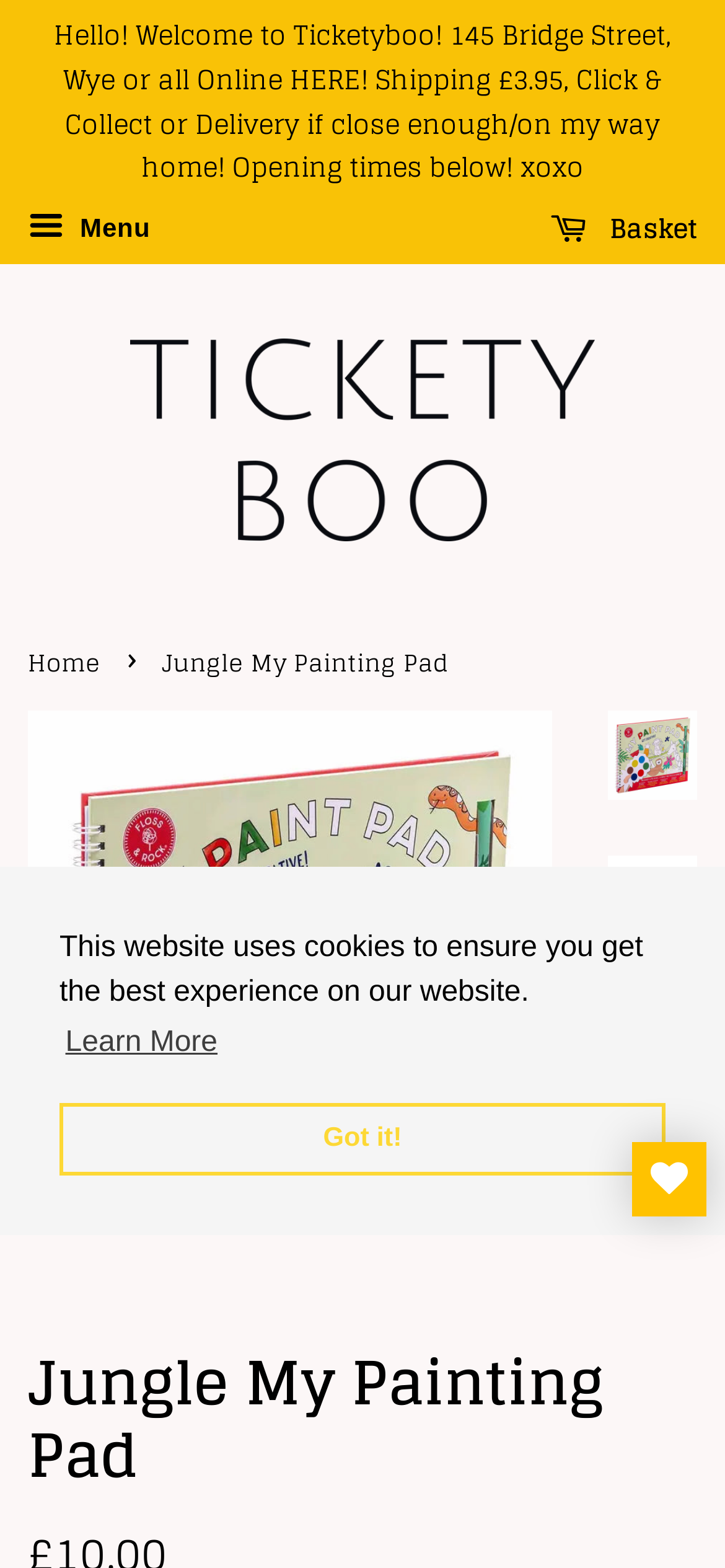Kindly determine the bounding box coordinates for the clickable area to achieve the given instruction: "Go to the homepage".

[0.038, 0.409, 0.151, 0.436]